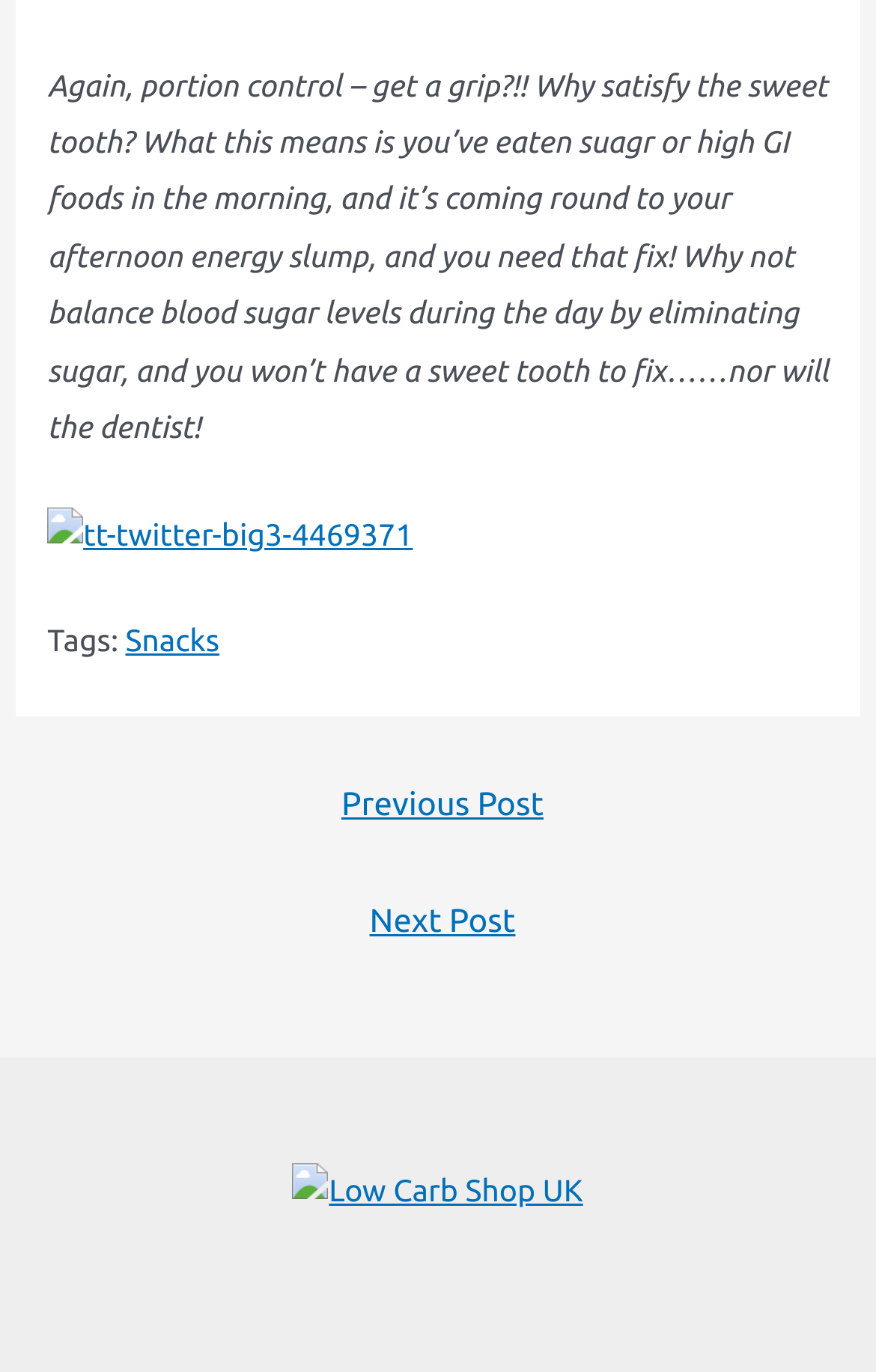Locate the bounding box of the UI element described in the following text: "Snacks".

[0.143, 0.454, 0.25, 0.48]